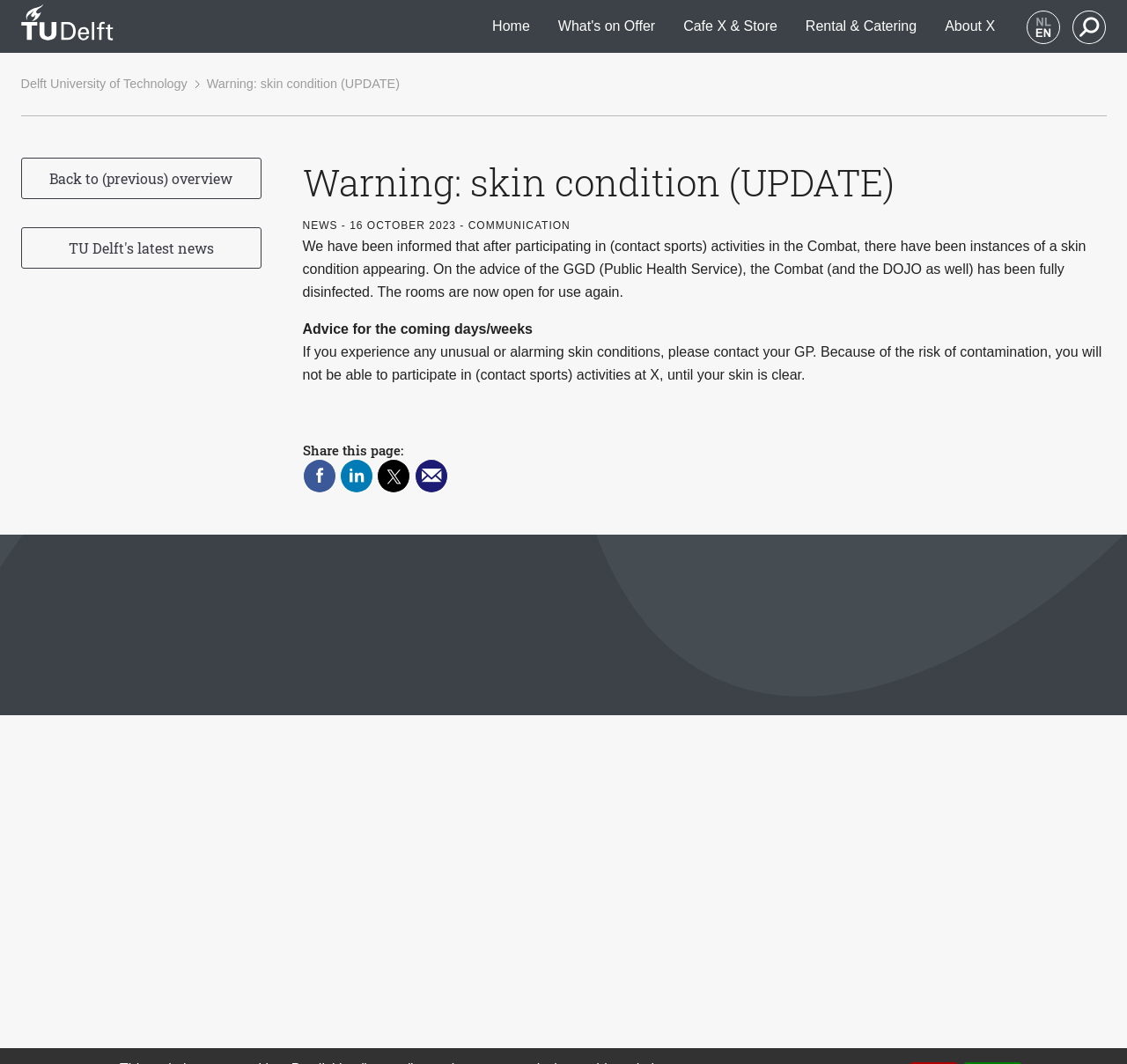What is the name of the university mentioned on the webpage?
Give a one-word or short phrase answer based on the image.

Delft University of Technology